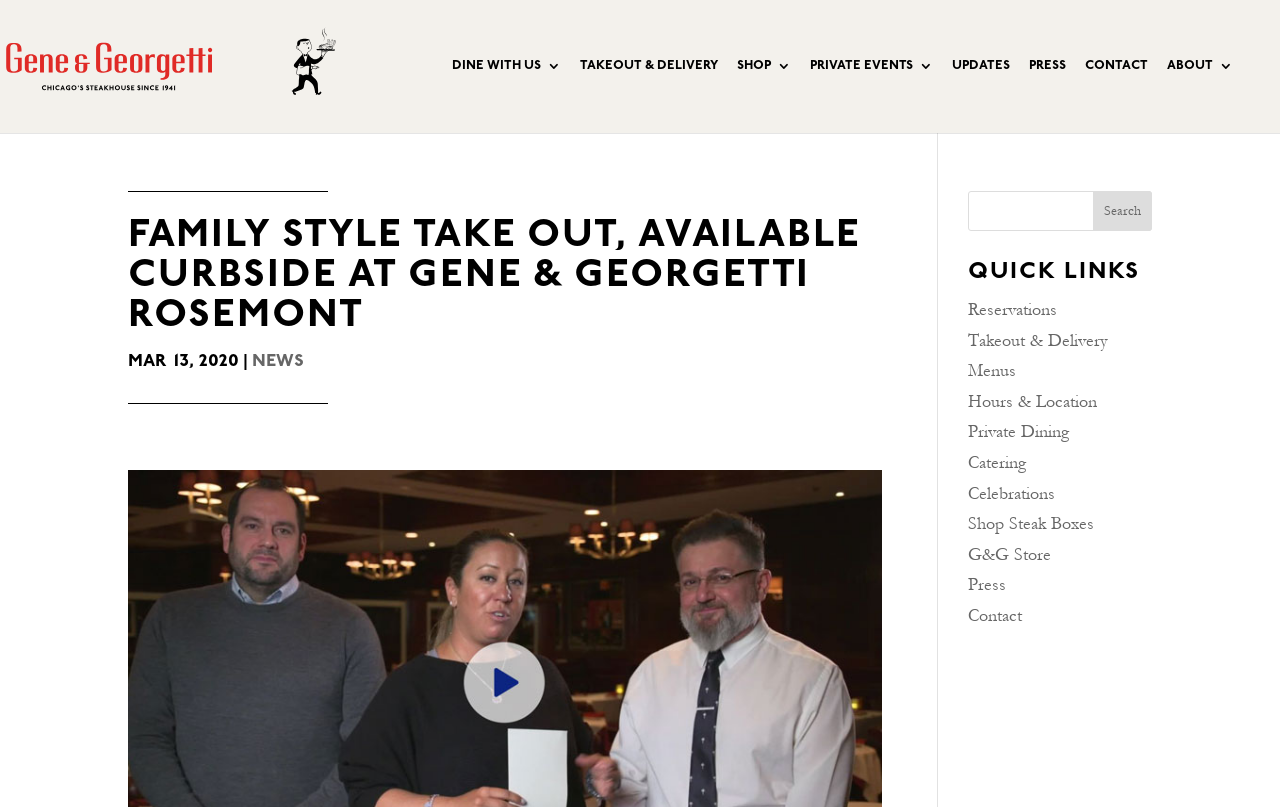Please identify the bounding box coordinates of the clickable area that will allow you to execute the instruction: "Go to the next tribute".

None